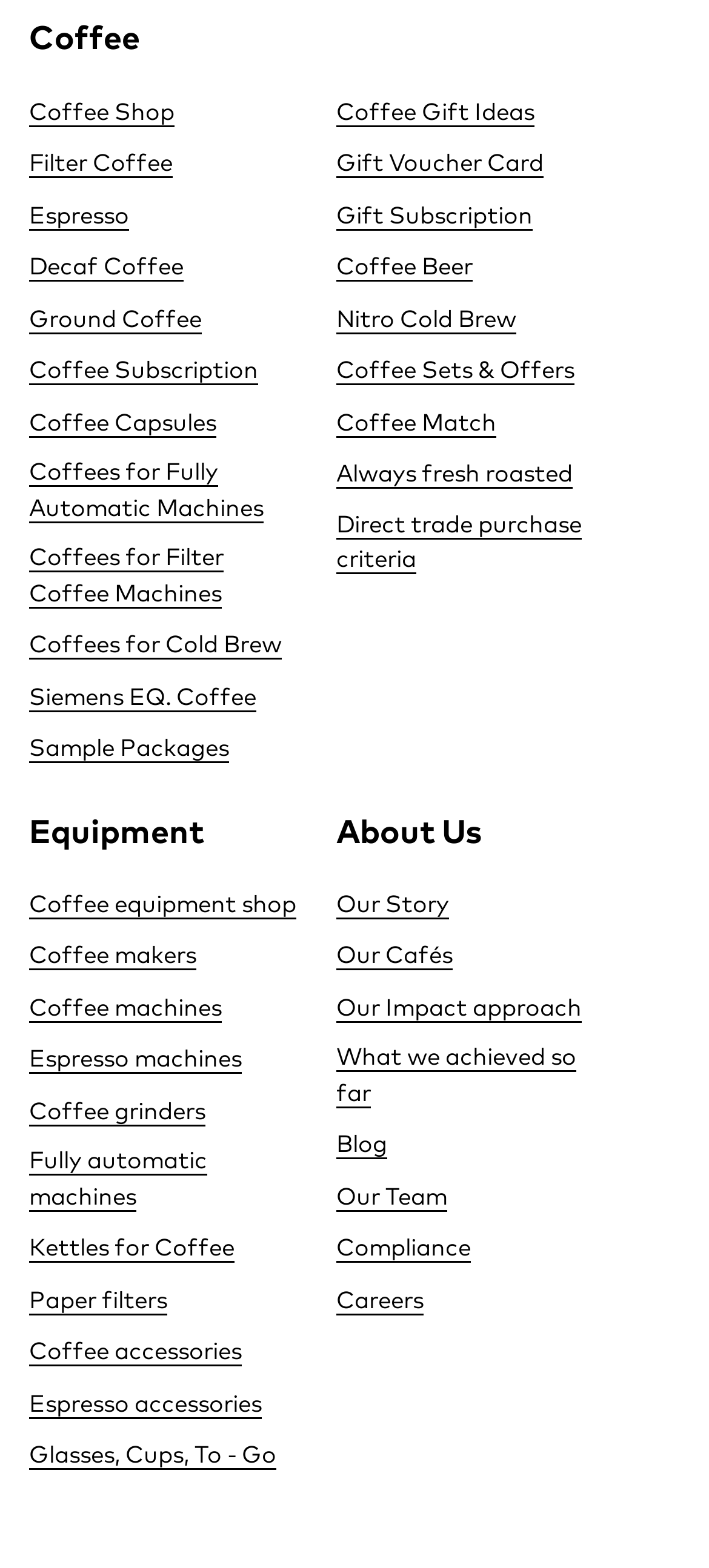Provide the bounding box coordinates for the UI element described in this sentence: "Decaf Coffee". The coordinates should be four float values between 0 and 1, i.e., [left, top, right, bottom].

[0.041, 0.163, 0.259, 0.178]